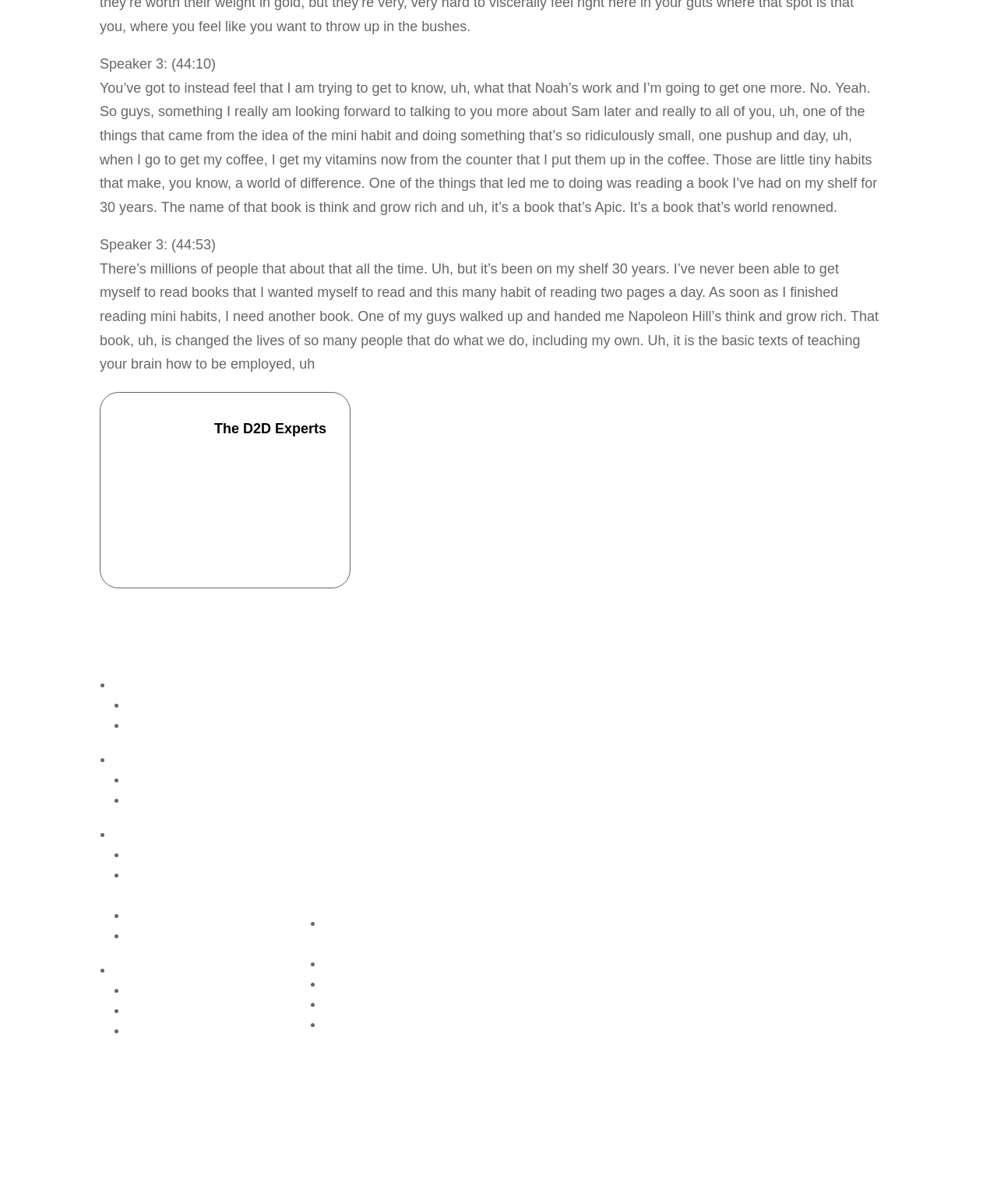Please use the details from the image to answer the following question comprehensively:
How many list markers are there under 'Services'?

I counted the number of list markers under the 'Services' section, which starts with 'D2D Consulting' and ends with 'D2D Solutions'. There are 8 list markers in total.